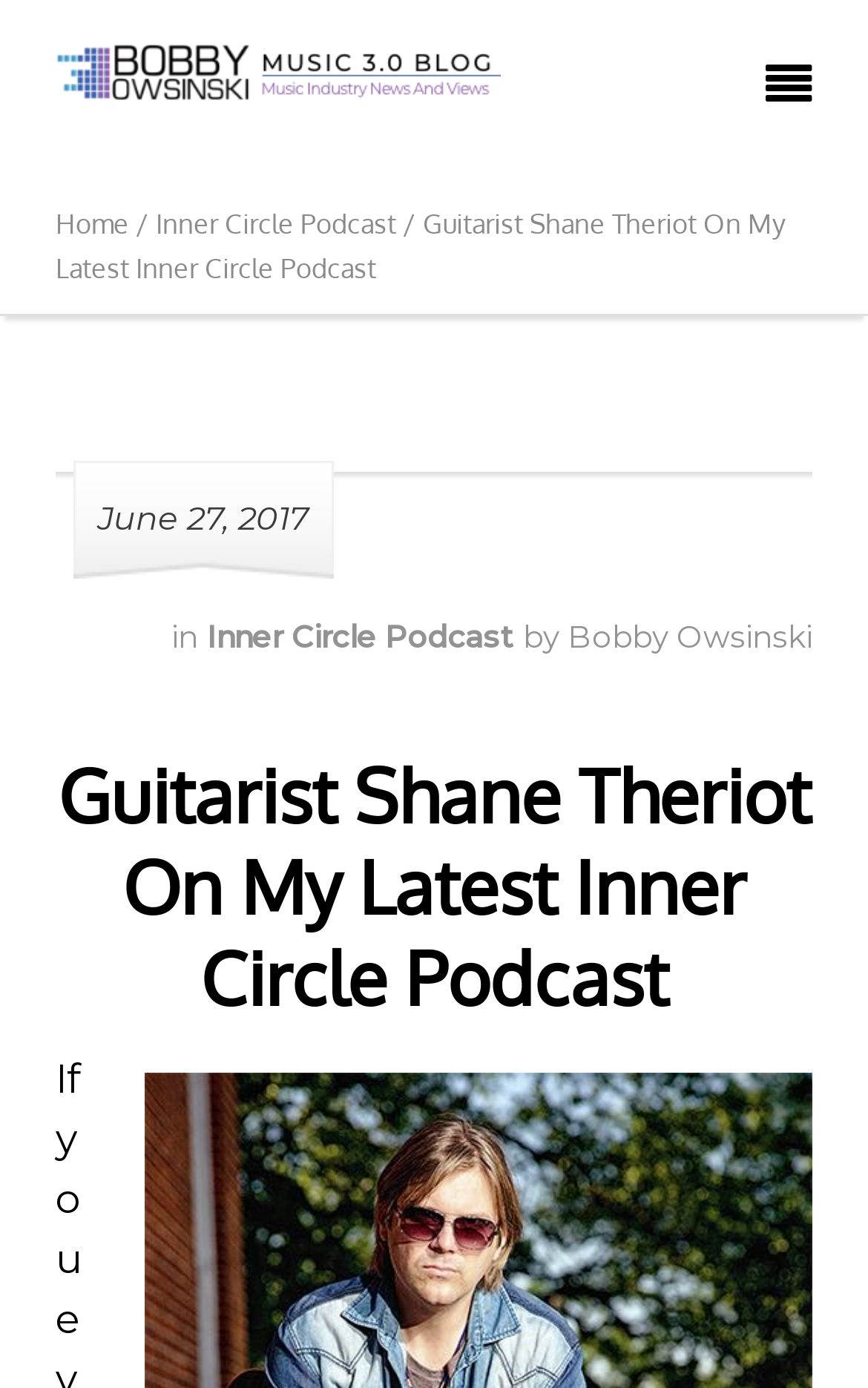Please provide a brief answer to the question using only one word or phrase: 
Who is the author of the podcast?

Bobby Owsinski